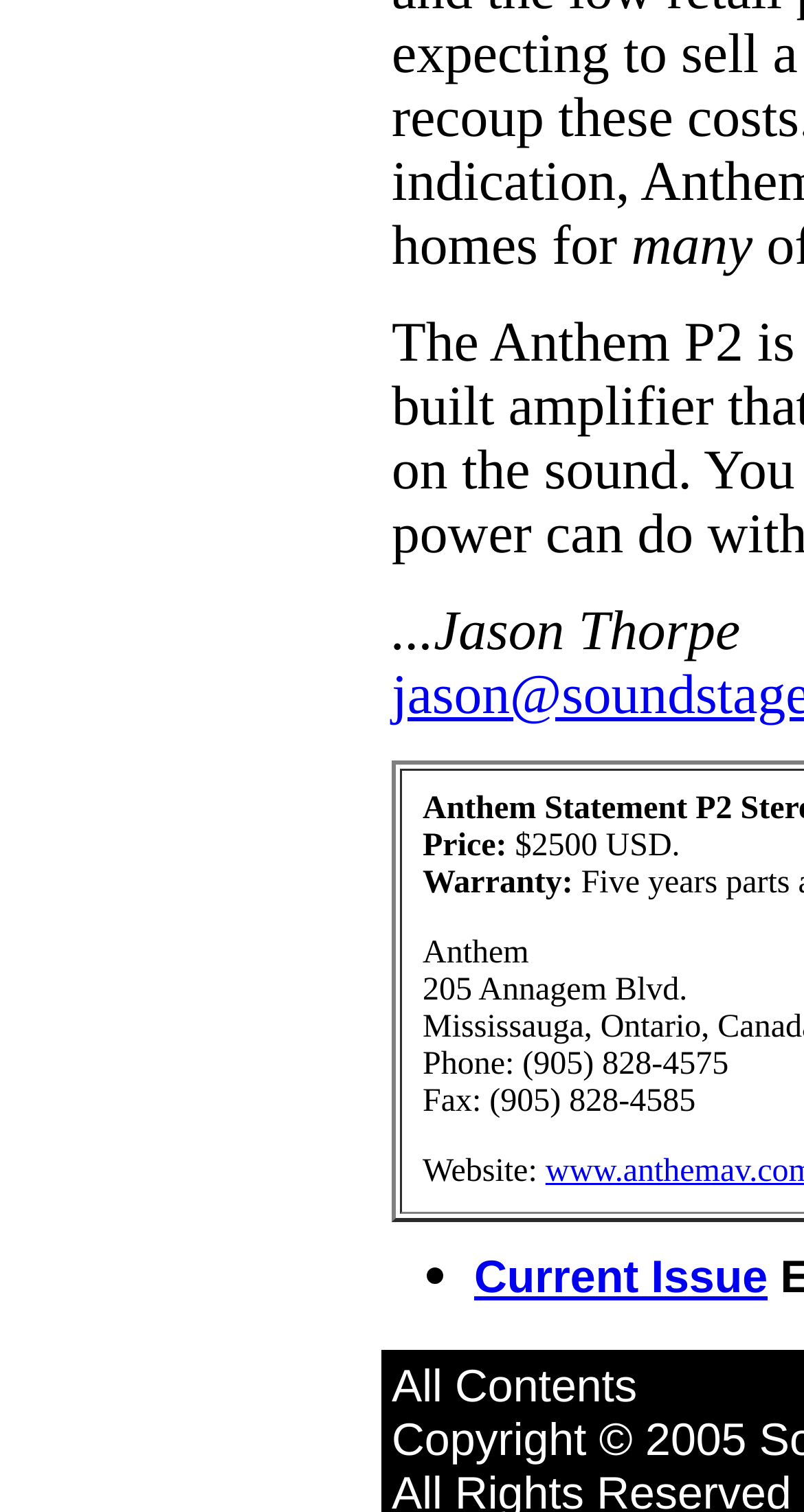Using the provided element description, identify the bounding box coordinates as (top-left x, top-left y, bottom-right x, bottom-right y). Ensure all values are between 0 and 1. Description: Current Issue

[0.59, 0.889, 0.955, 0.923]